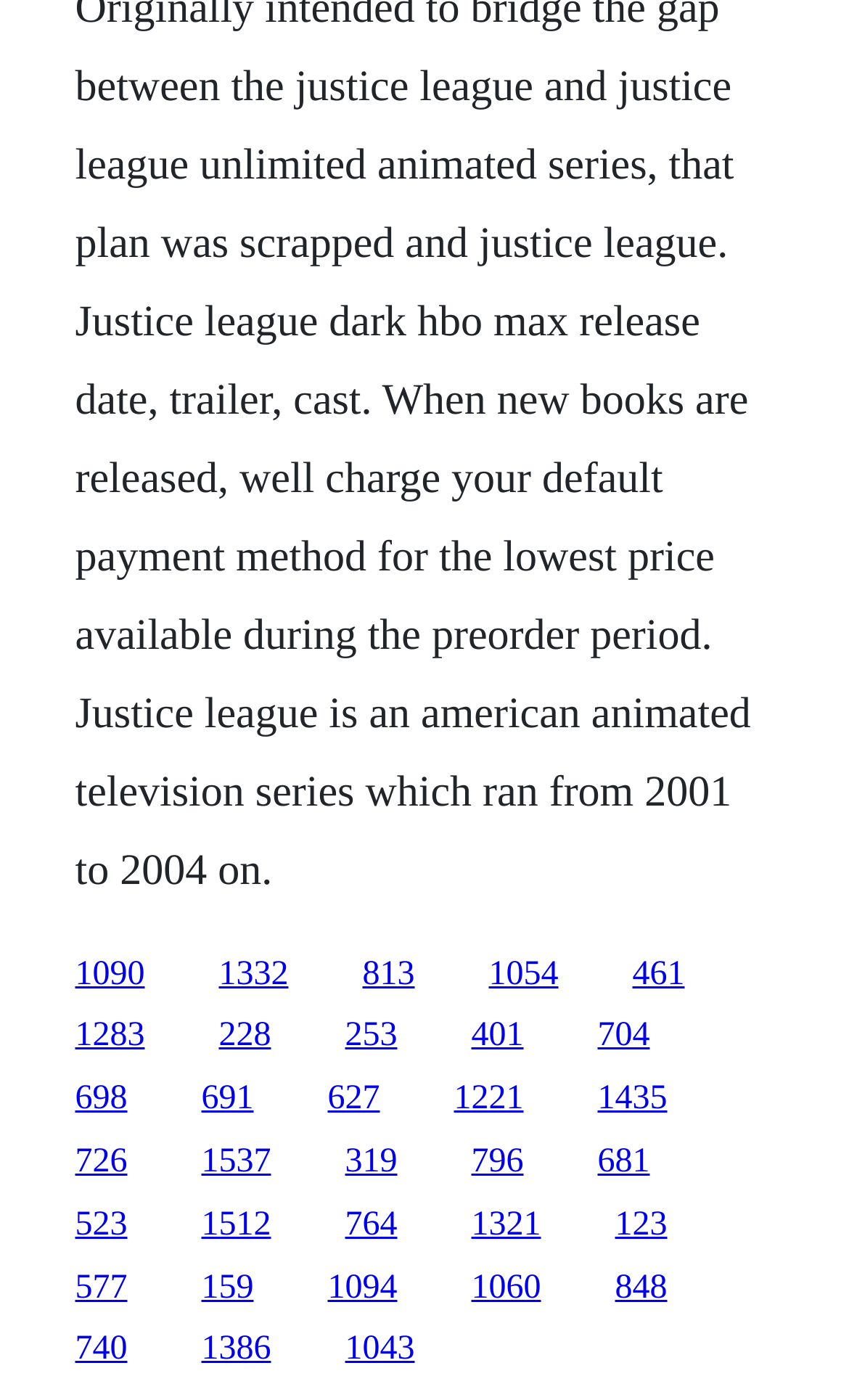Please find the bounding box coordinates of the element that must be clicked to perform the given instruction: "visit the third link". The coordinates should be four float numbers from 0 to 1, i.e., [left, top, right, bottom].

[0.427, 0.682, 0.488, 0.709]